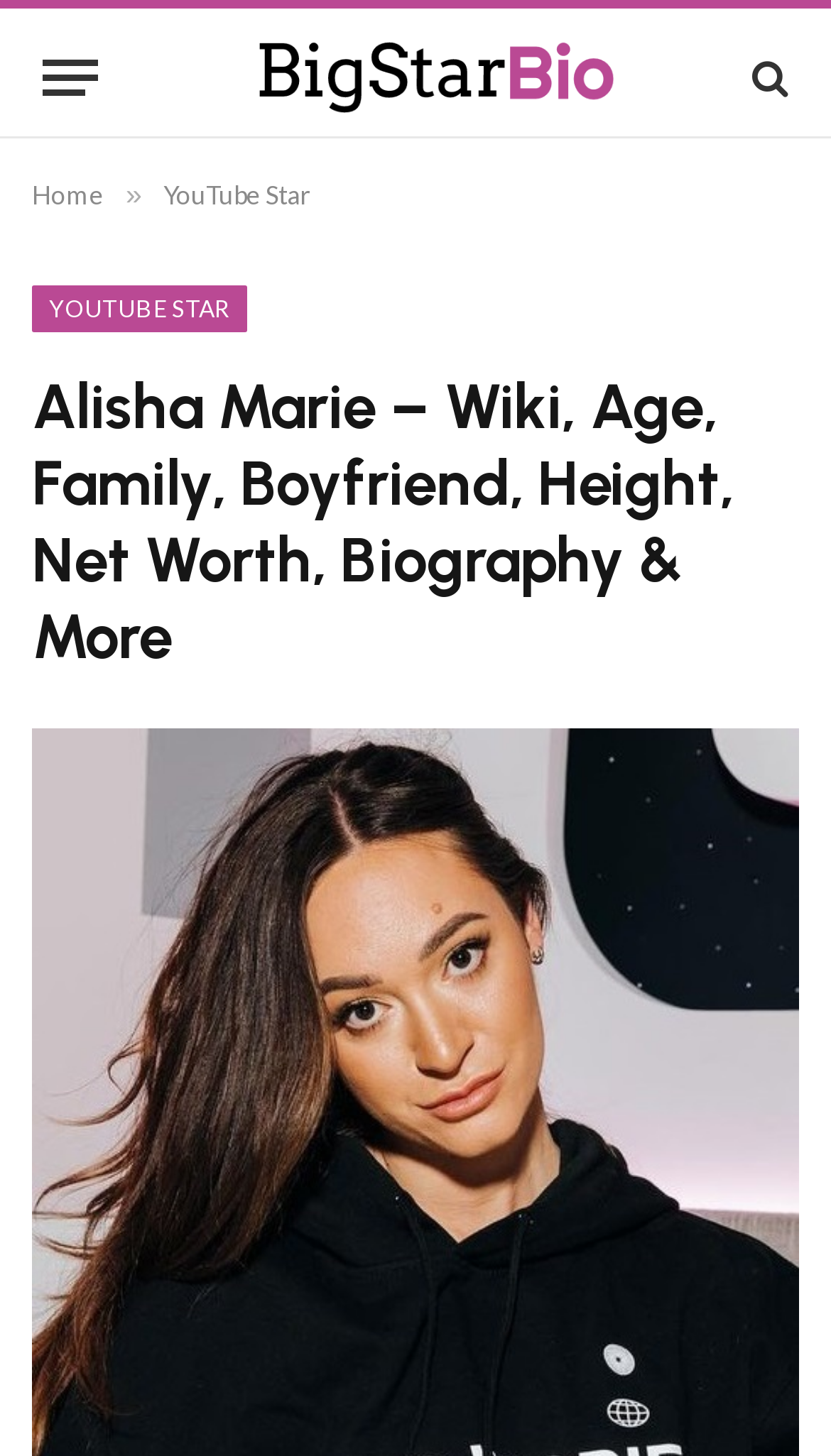Given the element description YouTube Star, specify the bounding box coordinates of the corresponding UI element in the format (top-left x, top-left y, bottom-right x, bottom-right y). All values must be between 0 and 1.

[0.196, 0.123, 0.373, 0.145]